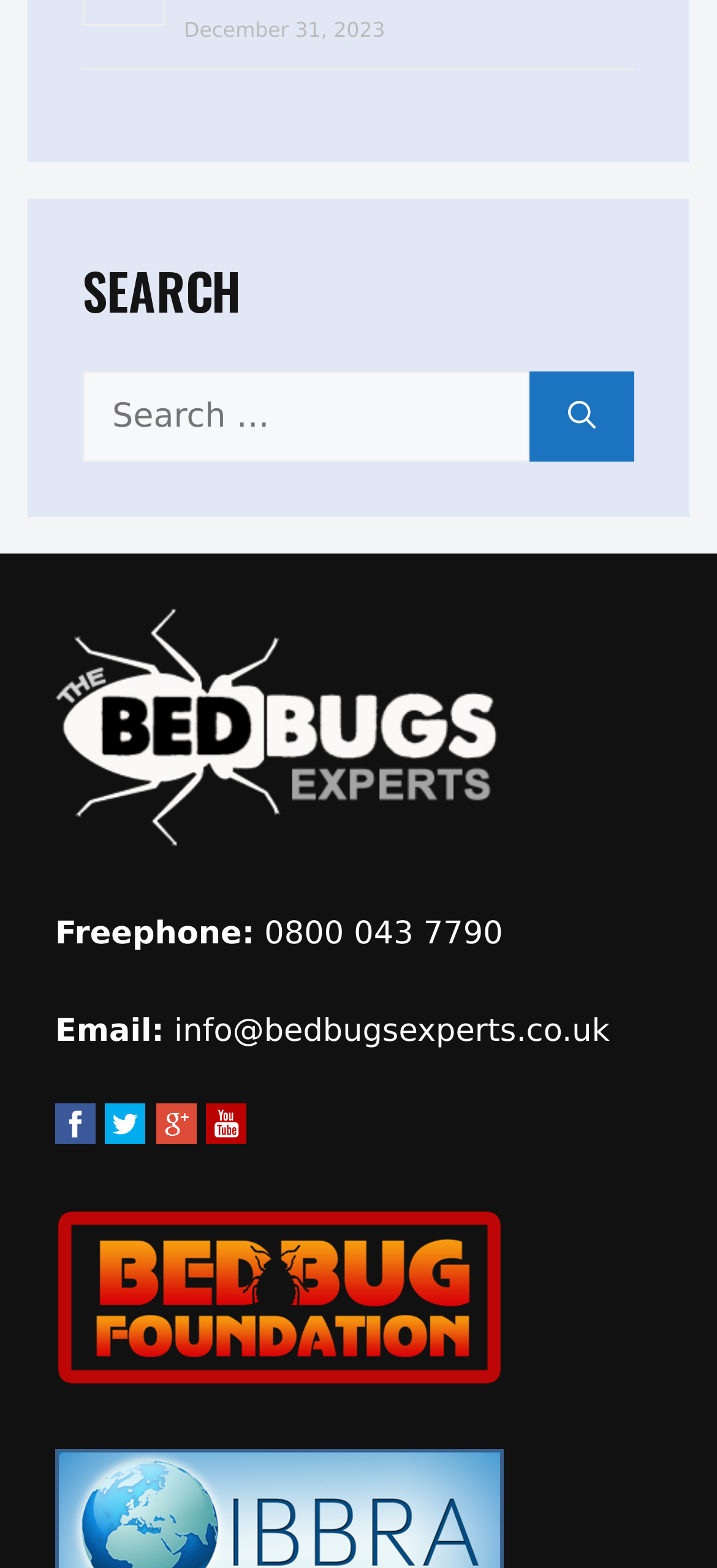Using the description "alt="bed bug foundation"", locate and provide the bounding box of the UI element.

[0.077, 0.866, 0.703, 0.89]